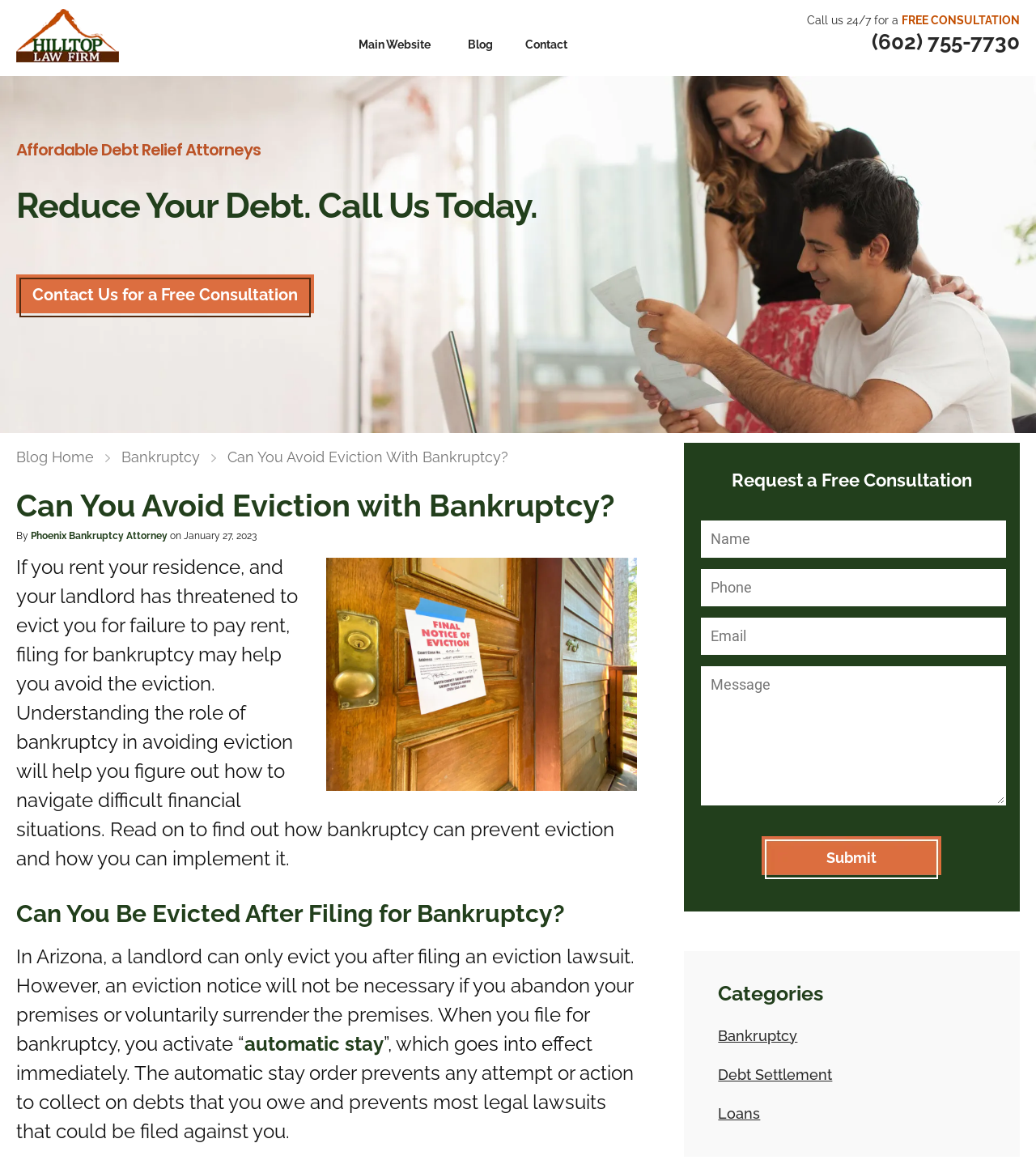Using the description: "name="email_sb" placeholder="Email"", identify the bounding box of the corresponding UI element in the screenshot.

[0.676, 0.532, 0.971, 0.564]